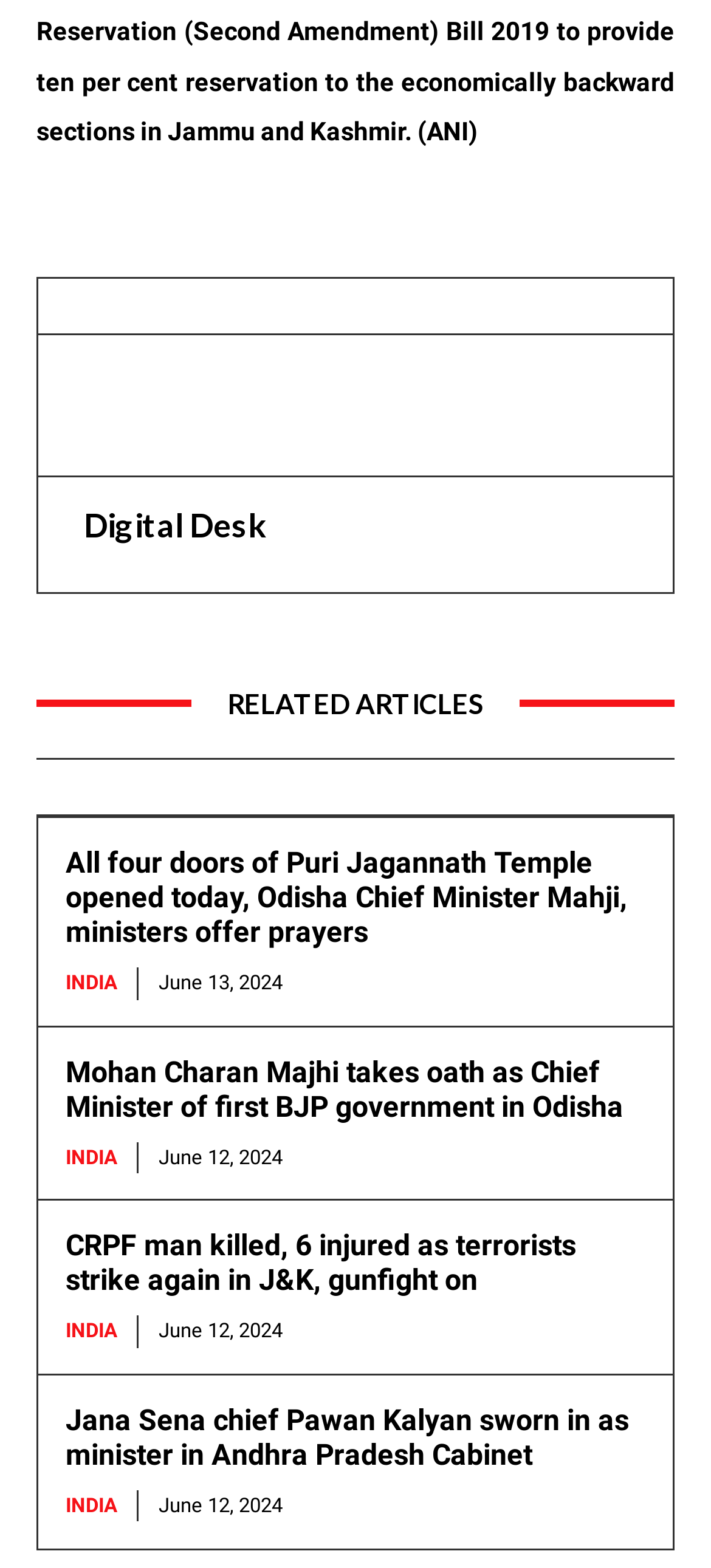Locate the bounding box coordinates of the clickable area to execute the instruction: "Navigate to the site". Provide the coordinates as four float numbers between 0 and 1, represented as [left, top, right, bottom].

None